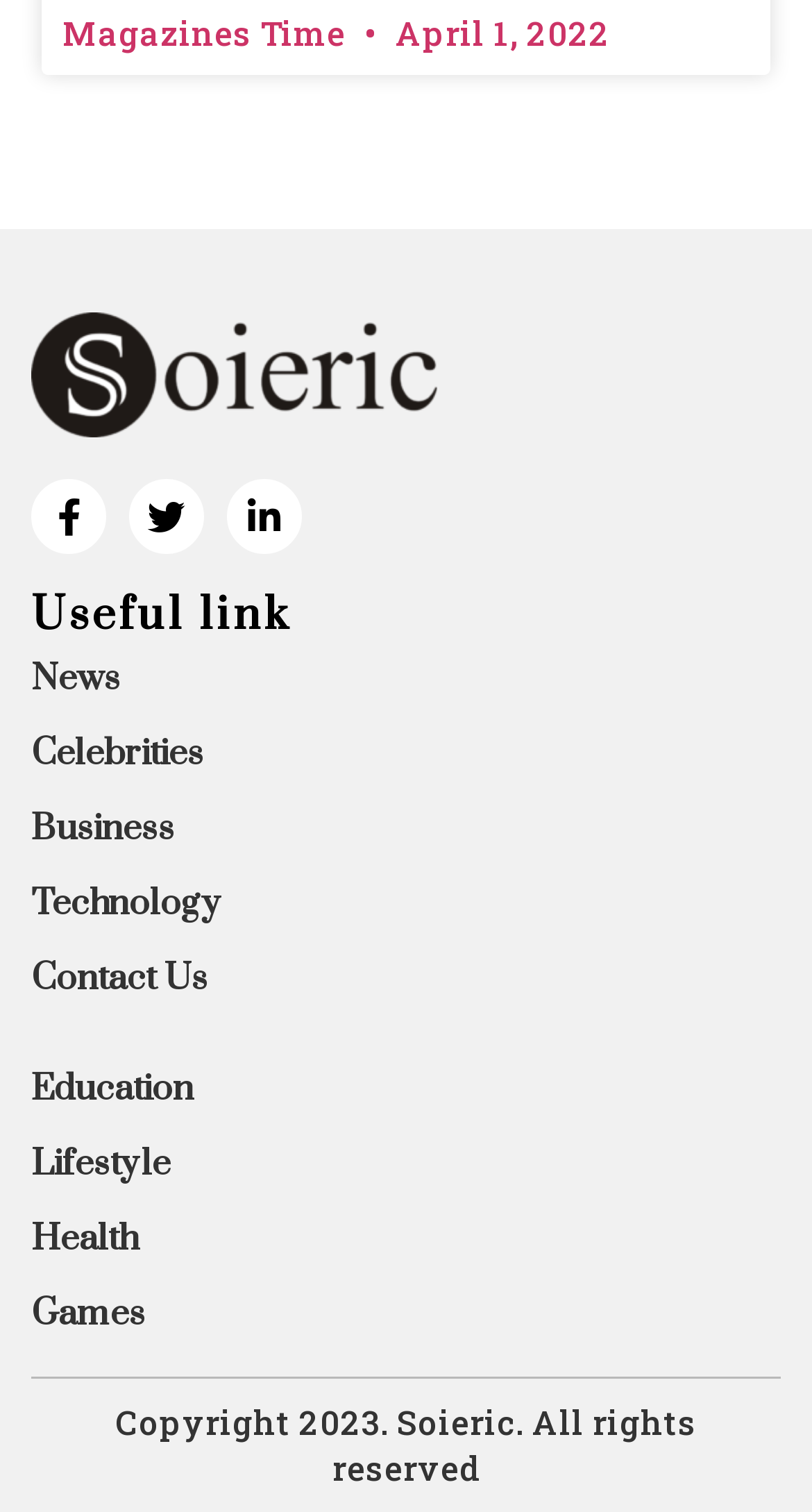What is the heading above the links?
From the details in the image, provide a complete and detailed answer to the question.

I examined the heading elements on the webpage and found that the heading above the links is 'Useful link', which has a bounding box with coordinates [0.038, 0.395, 0.962, 0.422].